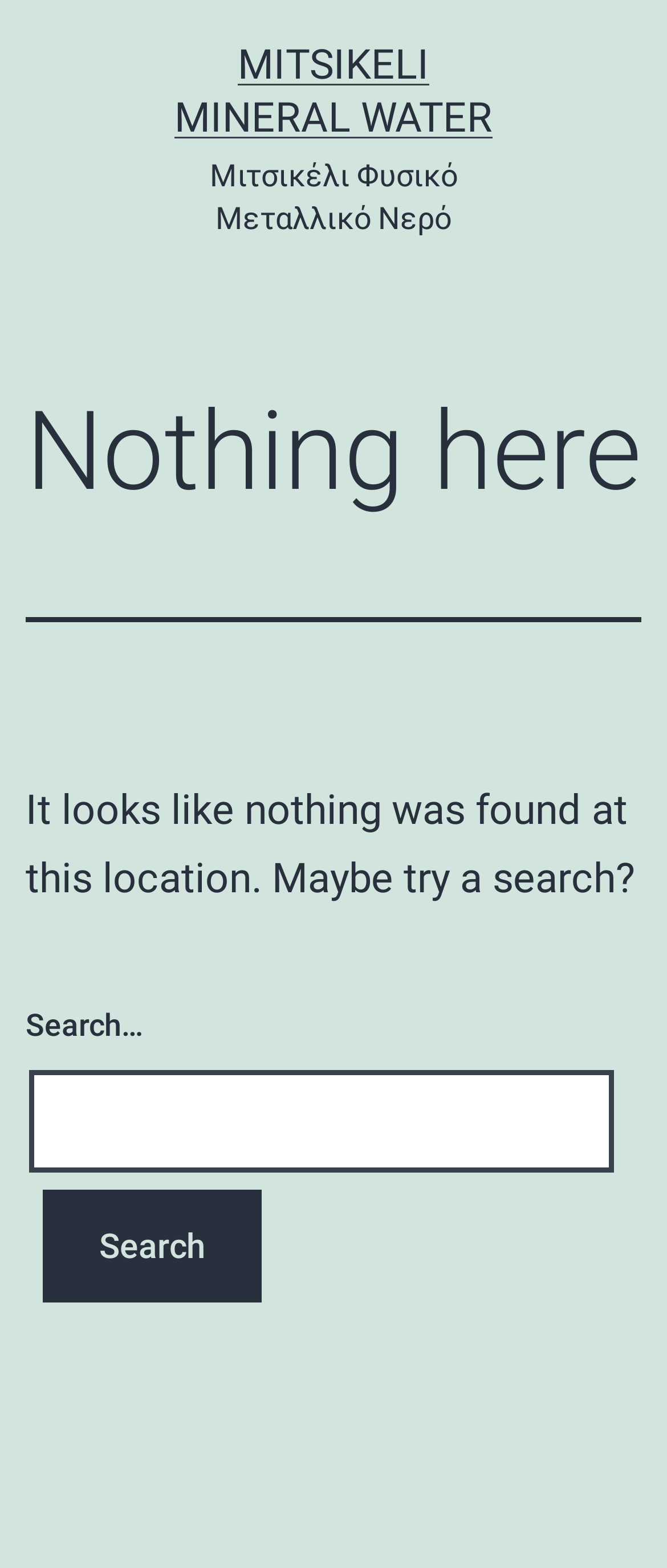What is the name of the mineral water brand?
Please look at the screenshot and answer using one word or phrase.

Mitsikeli